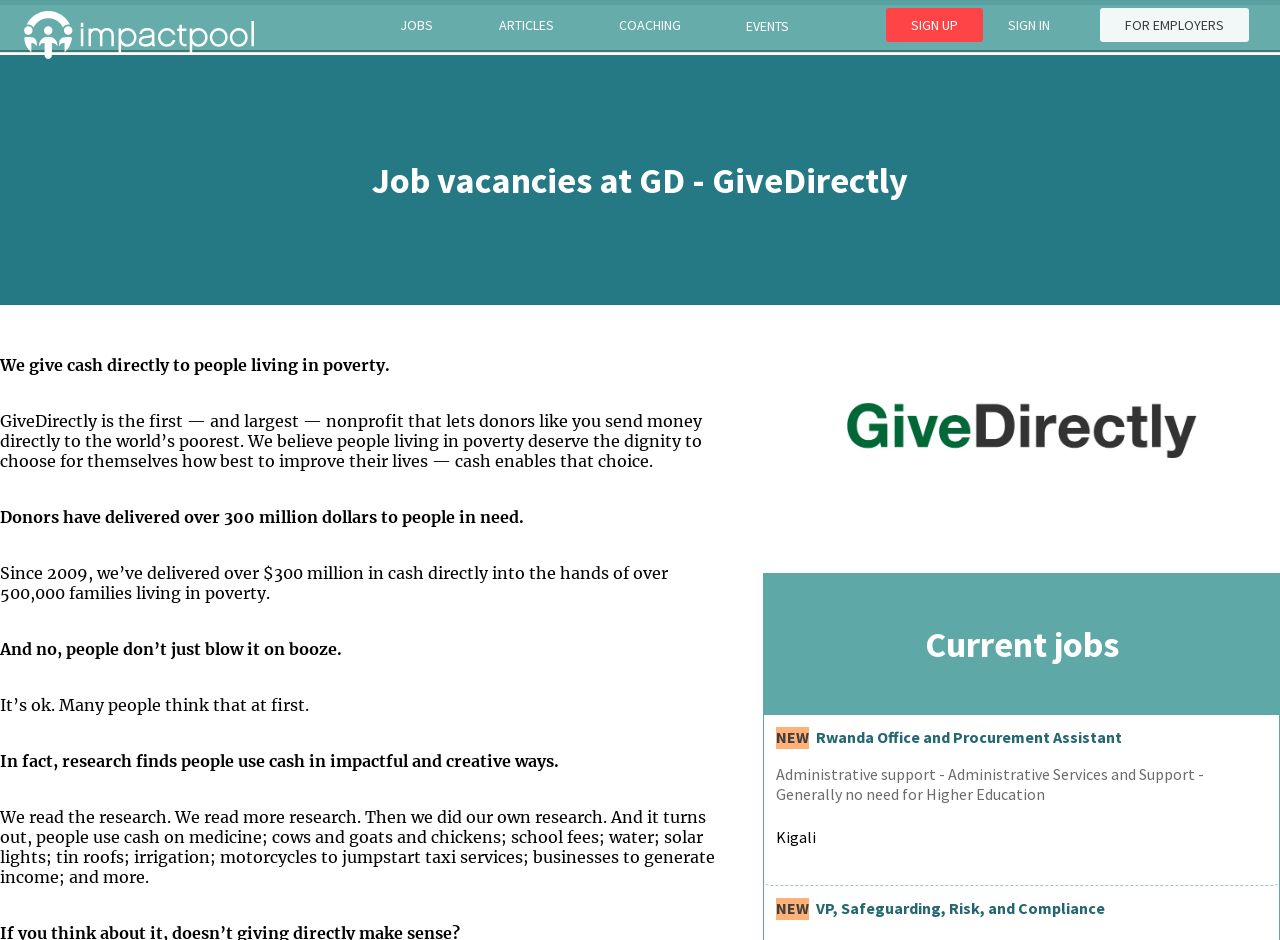Respond to the question below with a concise word or phrase:
How many paragraphs of text are there in the introduction section?

5